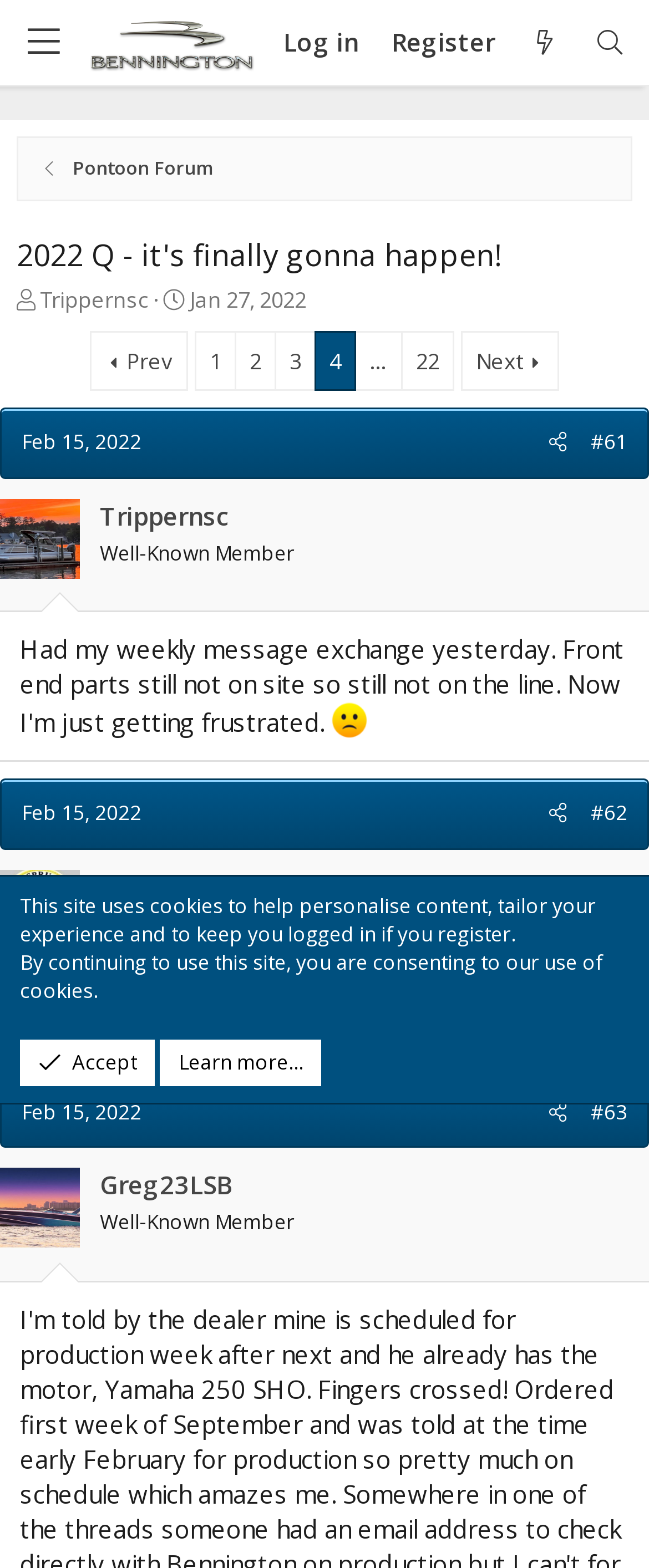Refer to the screenshot and give an in-depth answer to this question: How many pages are there in this thread?

I found the answer by examining the link elements at the bottom of the webpage, which represent the pagination of the thread. The last link element has the text '22', indicating that there are 22 pages in total.